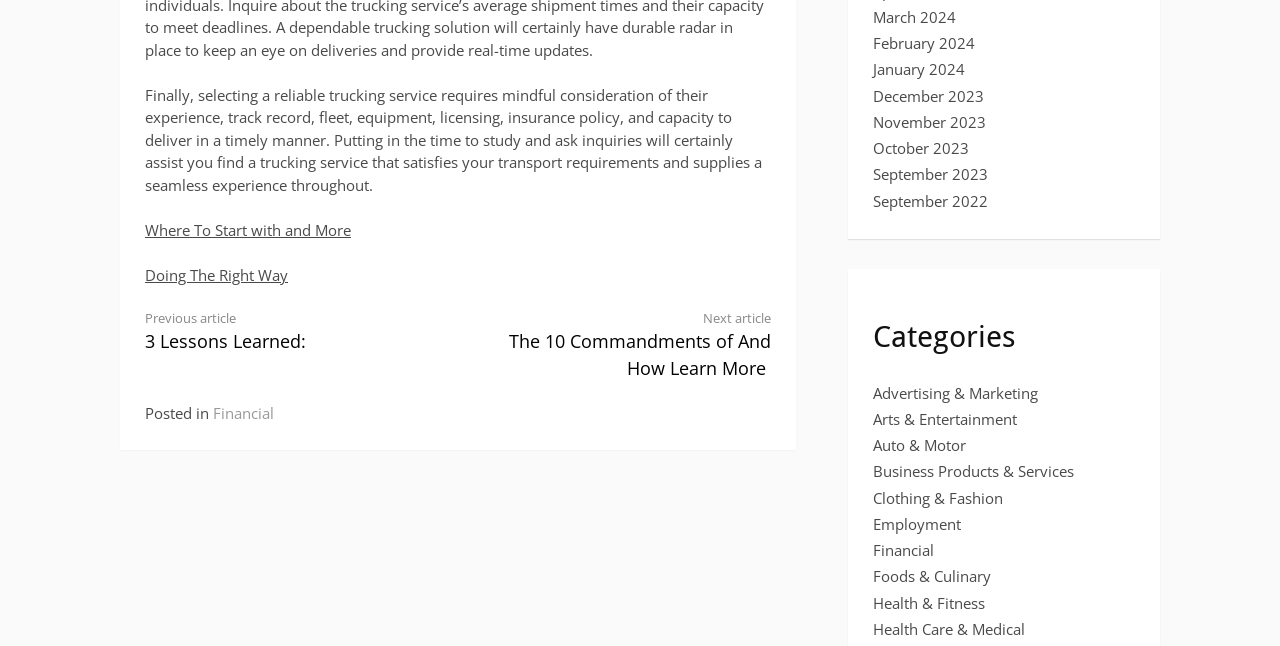Kindly determine the bounding box coordinates for the clickable area to achieve the given instruction: "Read more about where to start".

[0.113, 0.34, 0.274, 0.371]